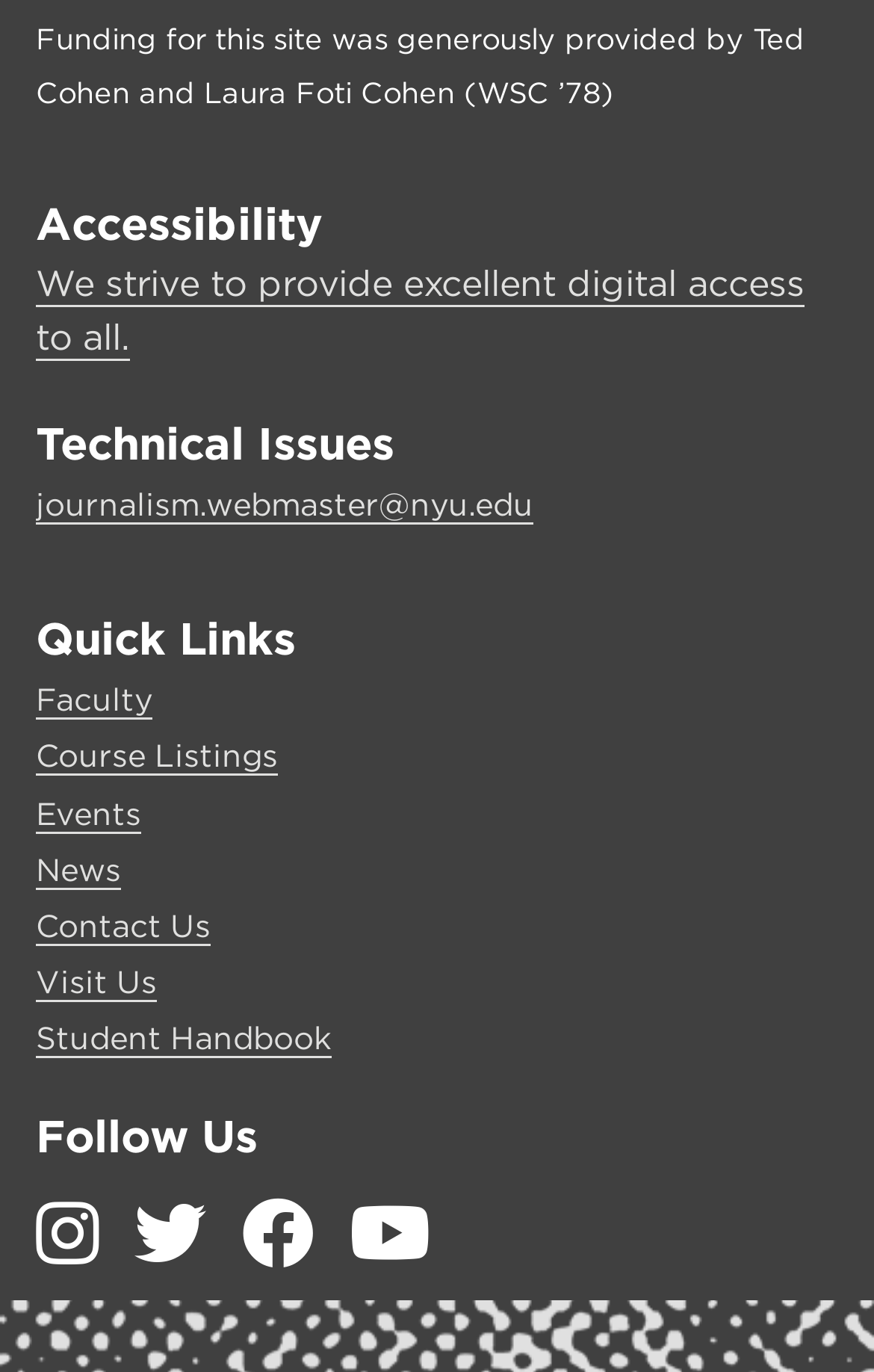Refer to the image and answer the question with as much detail as possible: What is the name of the generous donors?

The webpage mentions 'Funding for this site was generously provided by Ted Cohen and Laura Foti Cohen (WSC ’78)' at the top, indicating that they are the donors who supported the website.